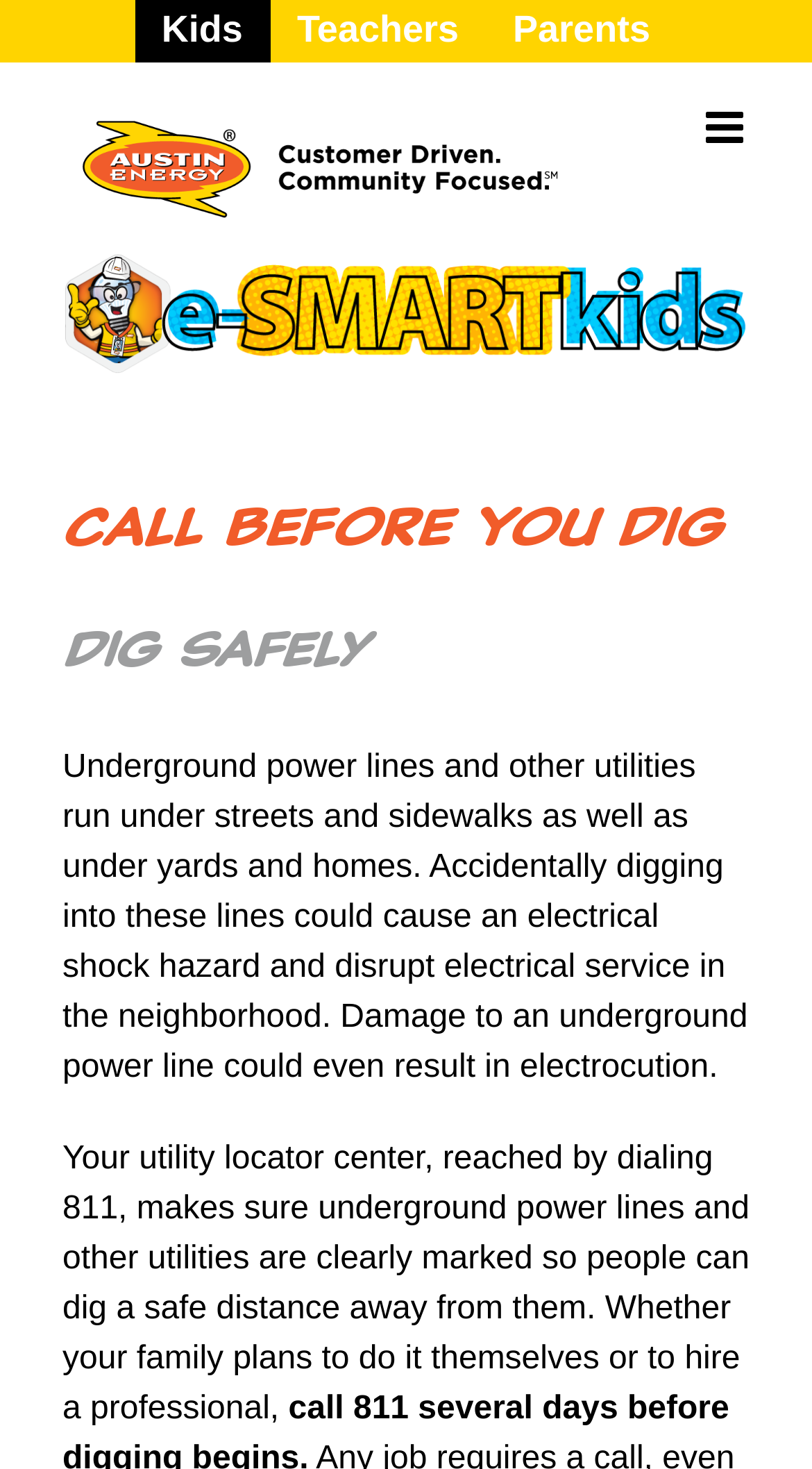Produce an extensive caption that describes everything on the webpage.

The webpage is about the importance of calling before digging to avoid damaging underground power lines and other utilities. At the top, there is a navigation menu with three links: "Kids", "Teachers", and "Parents". To the right of the navigation menu, there is a logo of Austin Energy e-SMARTKids. Below the logo, there is a larger image with the text "e-SMARTkids".

On the left side of the page, there is a heading that reads "Call Before You Dig" followed by another heading "Dig Safely". Below these headings, there is a block of text that explains the dangers of accidentally digging into underground power lines and the importance of calling the utility locator center to mark these lines.

Below this text, there is another block of text that continues to explain the process of safely digging around underground utilities. At the bottom right corner of the page, there is a link to go back to the top of the page.